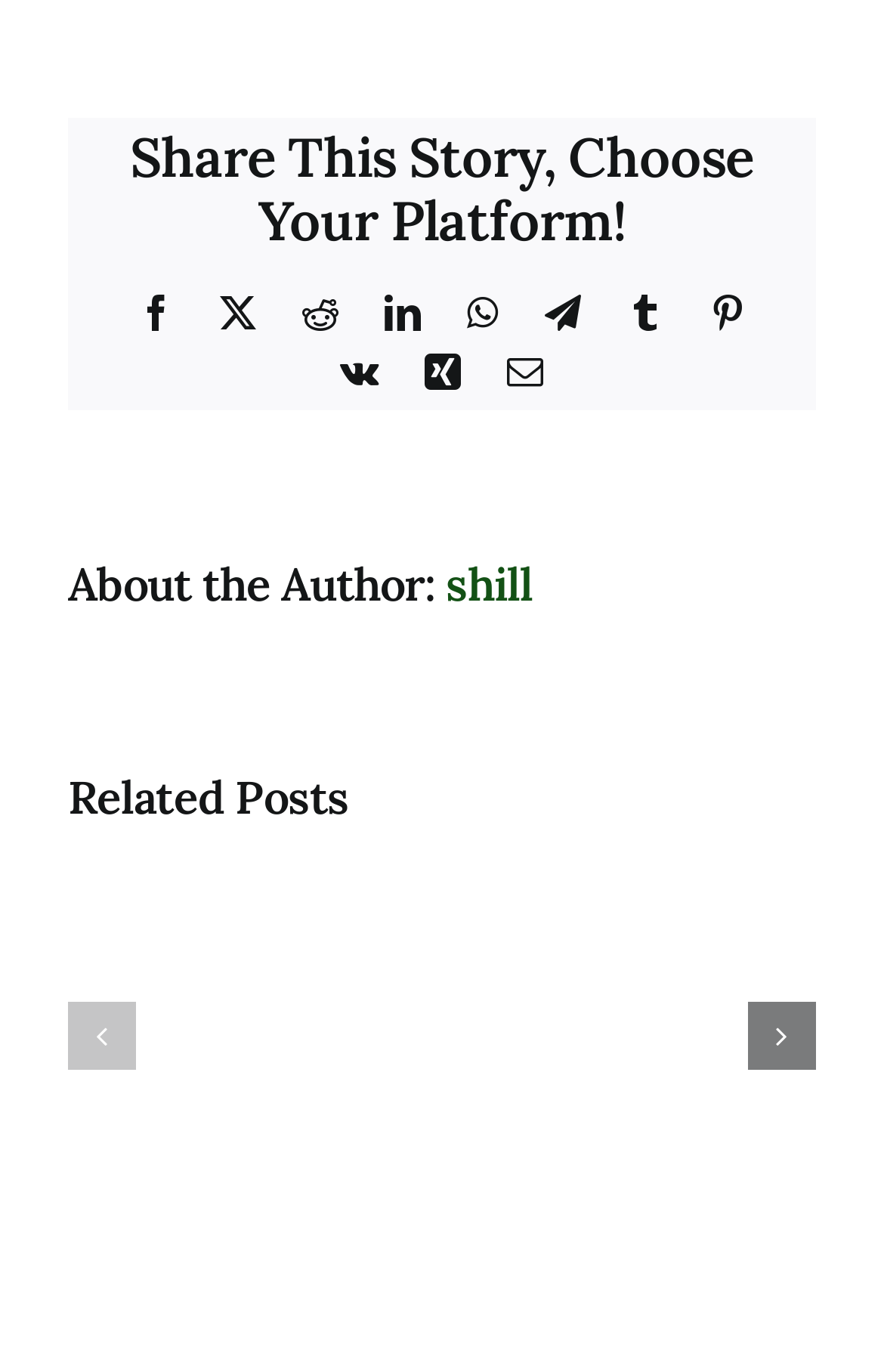Could you find the bounding box coordinates of the clickable area to complete this instruction: "Share on LinkedIn"?

[0.435, 0.215, 0.477, 0.241]